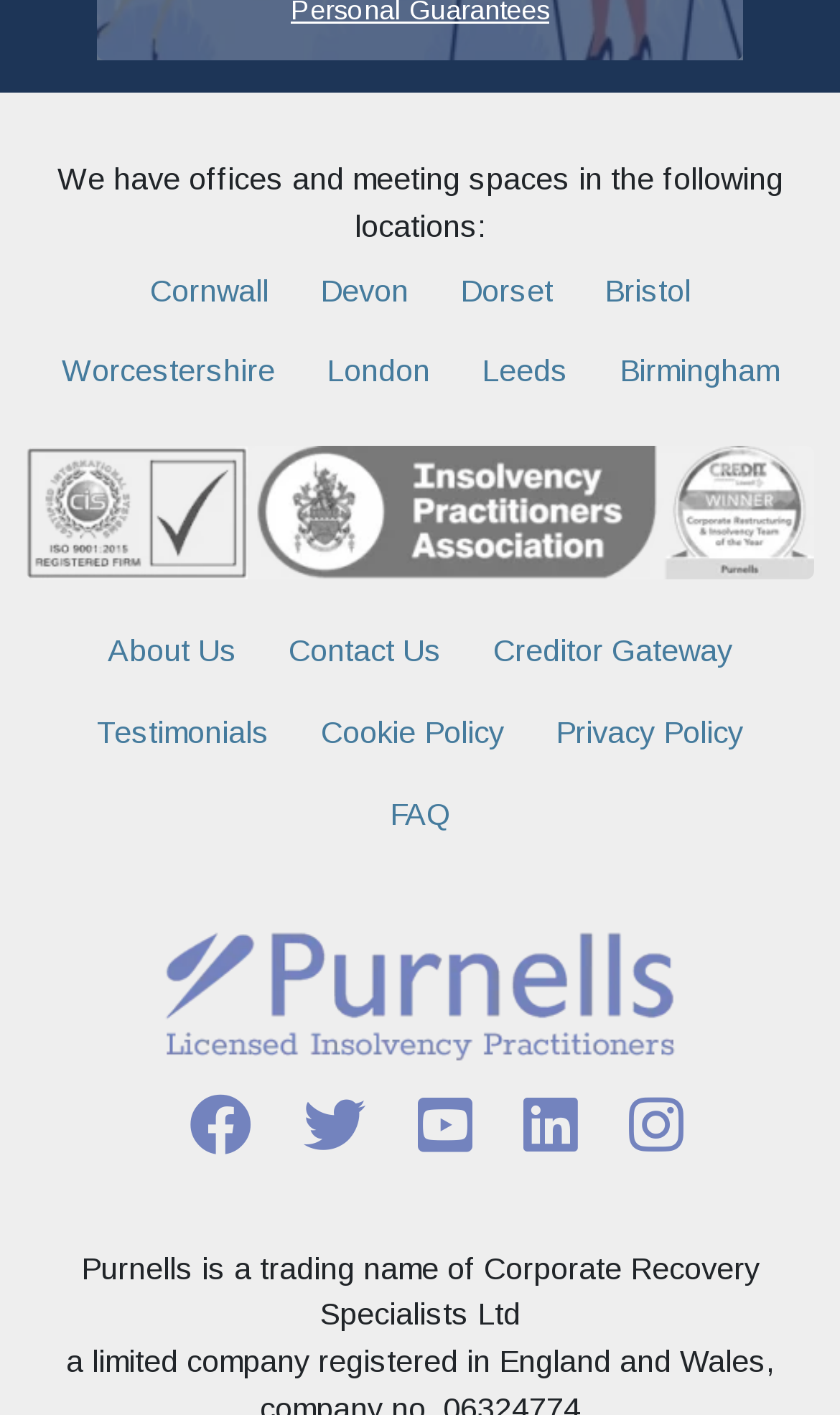How many links are there in the footer section? Refer to the image and provide a one-word or short phrase answer.

7